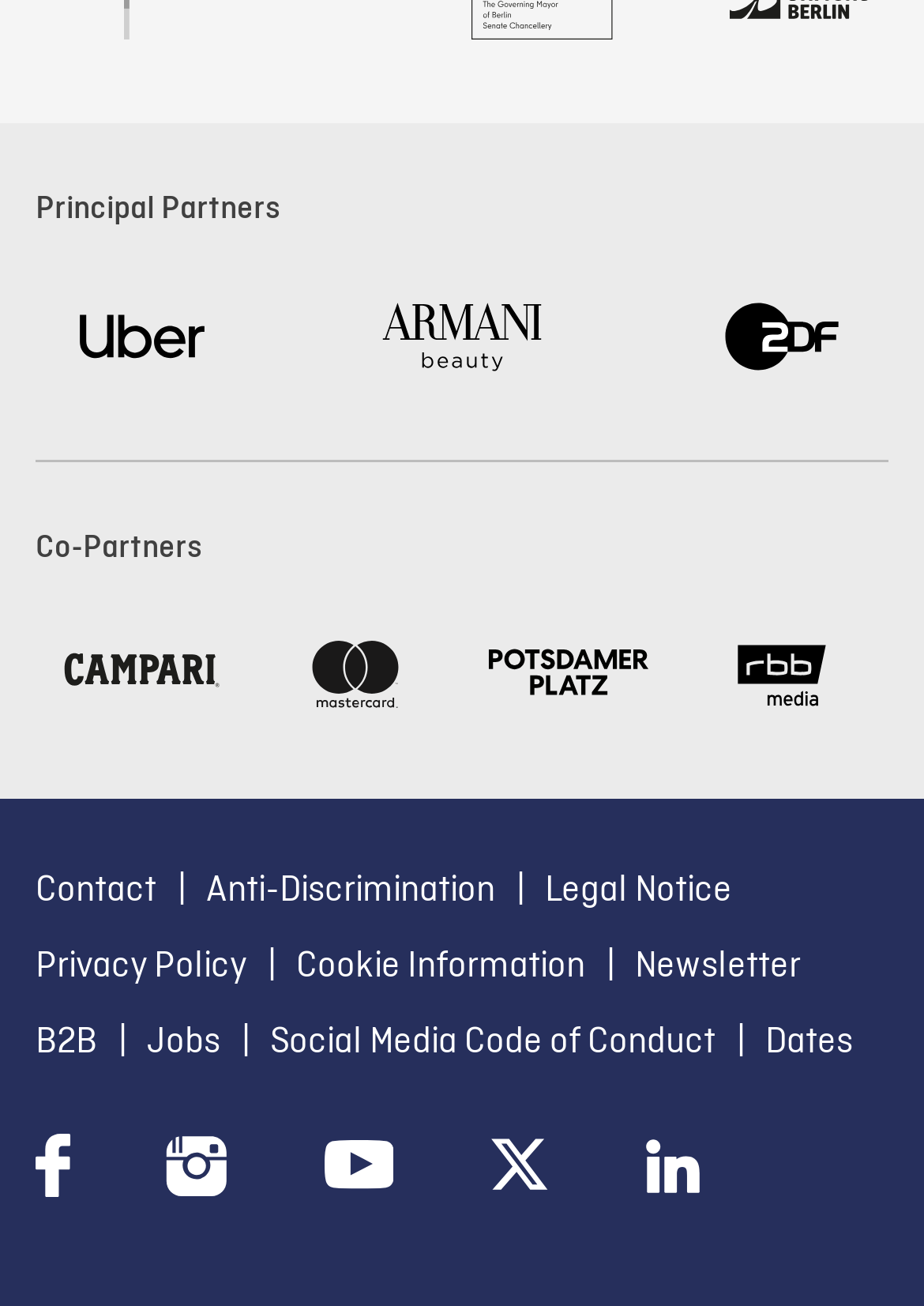Extract the bounding box coordinates for the HTML element that matches this description: "title="connect with us on LinkedIn"". The coordinates should be four float numbers between 0 and 1, i.e., [left, top, right, bottom].

[0.699, 0.868, 0.76, 0.914]